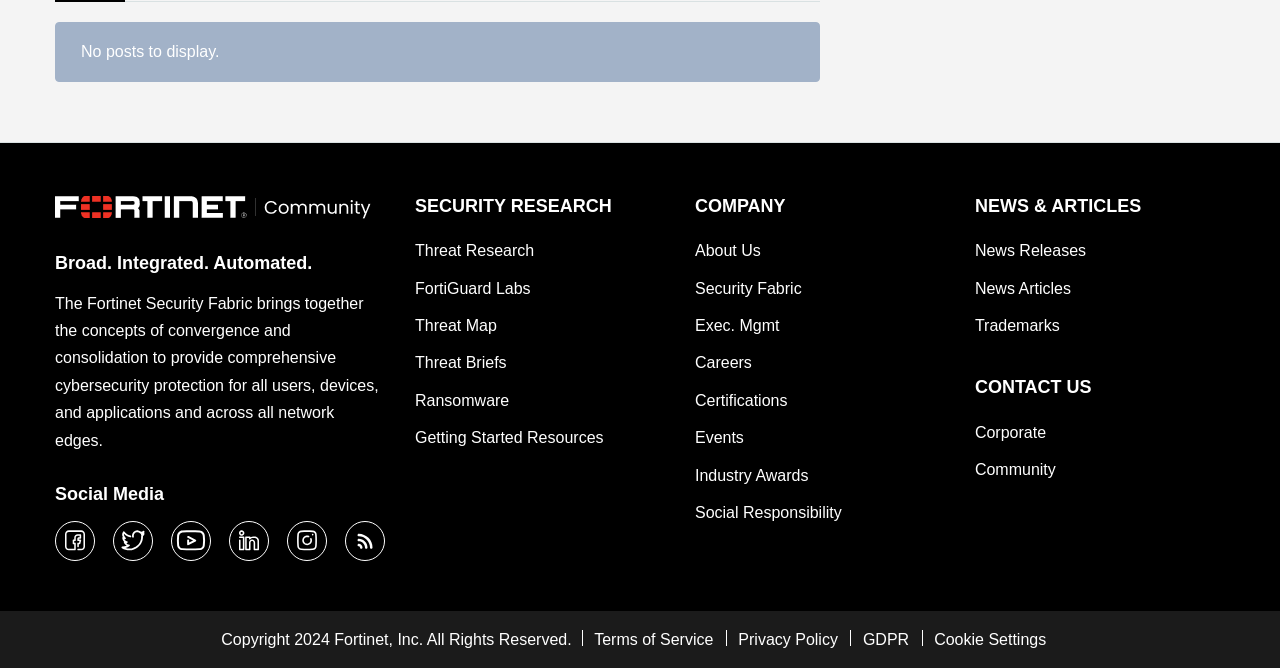Using the provided description: "Privacy Policy", find the bounding box coordinates of the corresponding UI element. The output should be four float numbers between 0 and 1, in the format [left, top, right, bottom].

[0.567, 0.937, 0.664, 0.978]